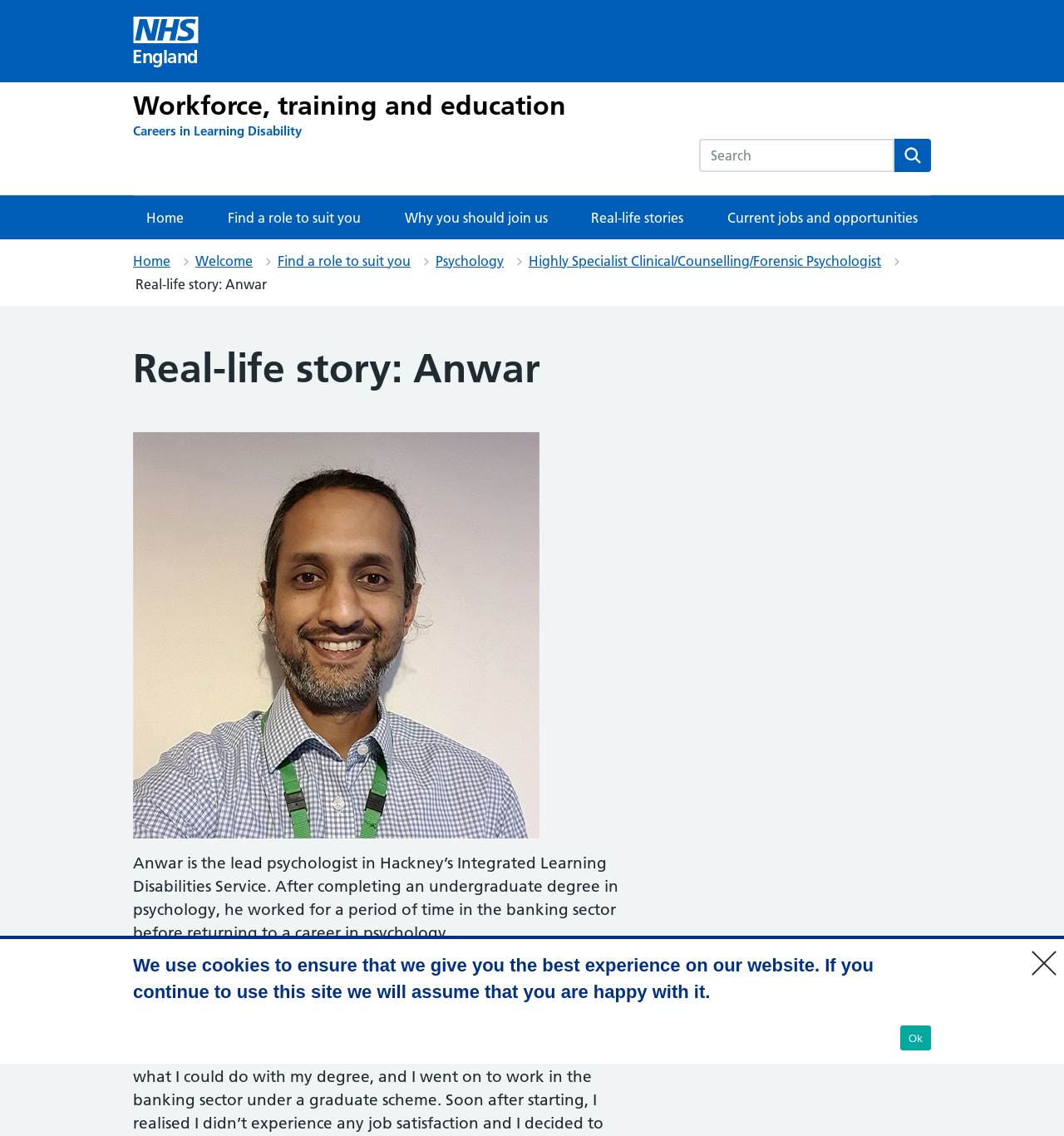Please predict the bounding box coordinates of the element's region where a click is necessary to complete the following instruction: "Read Real-life story: Anwar". The coordinates should be represented by four float numbers between 0 and 1, i.e., [left, top, right, bottom].

[0.125, 0.304, 0.875, 0.345]